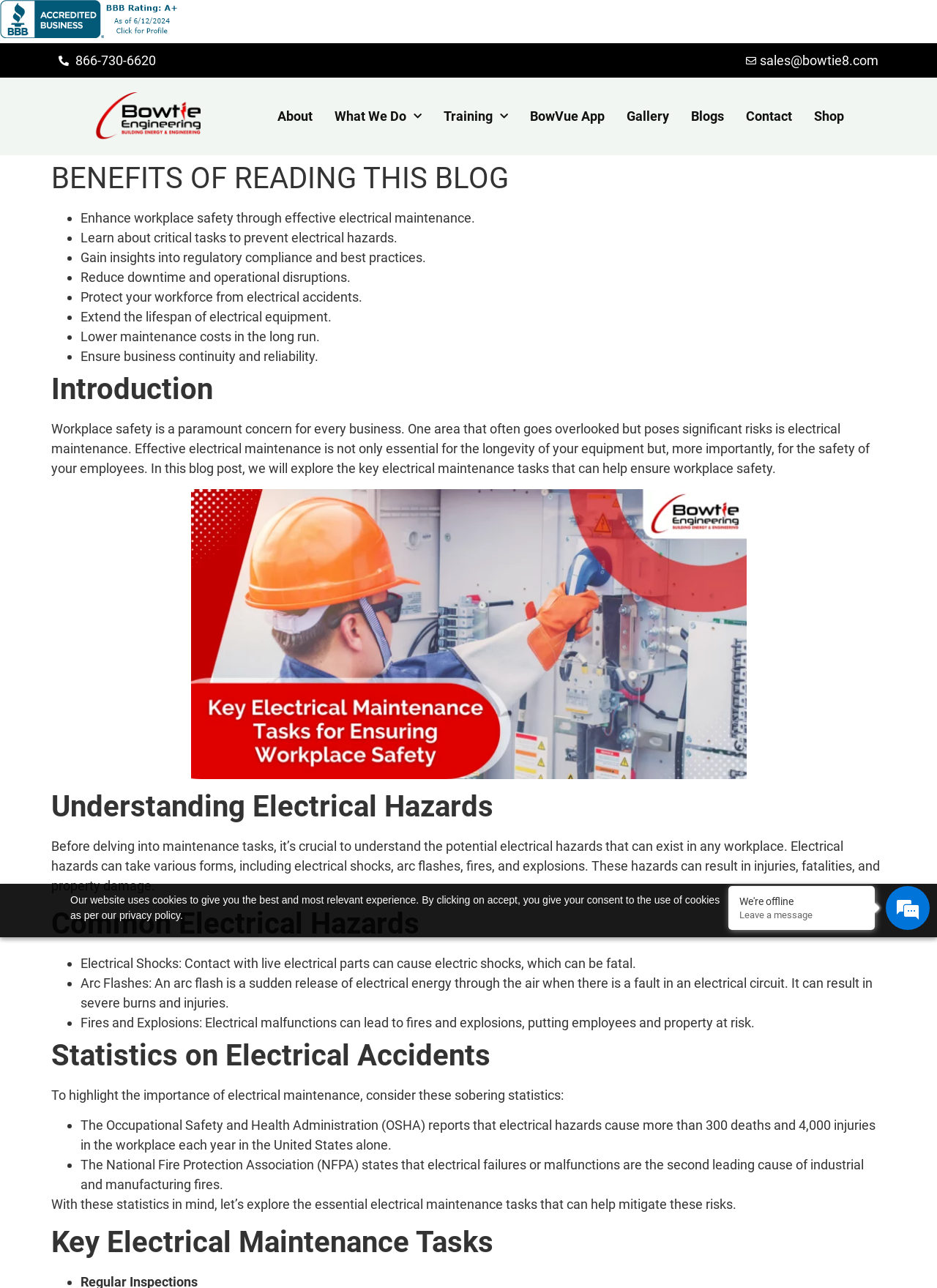Identify the bounding box coordinates of the region that should be clicked to execute the following instruction: "Click the 'About' link".

[0.296, 0.085, 0.334, 0.096]